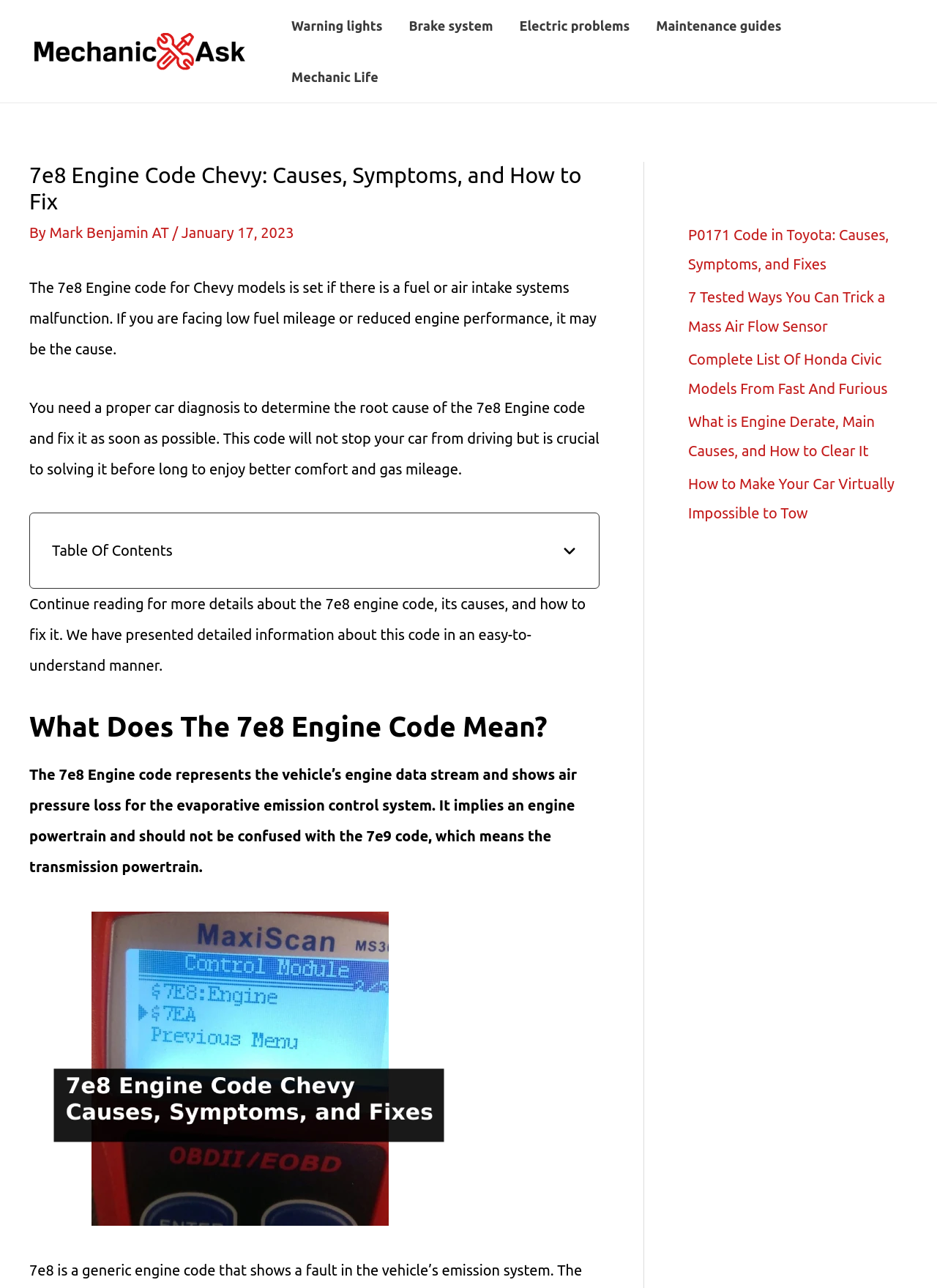What is the purpose of the 7e8 Engine code?
Look at the screenshot and give a one-word or phrase answer.

To show air pressure loss